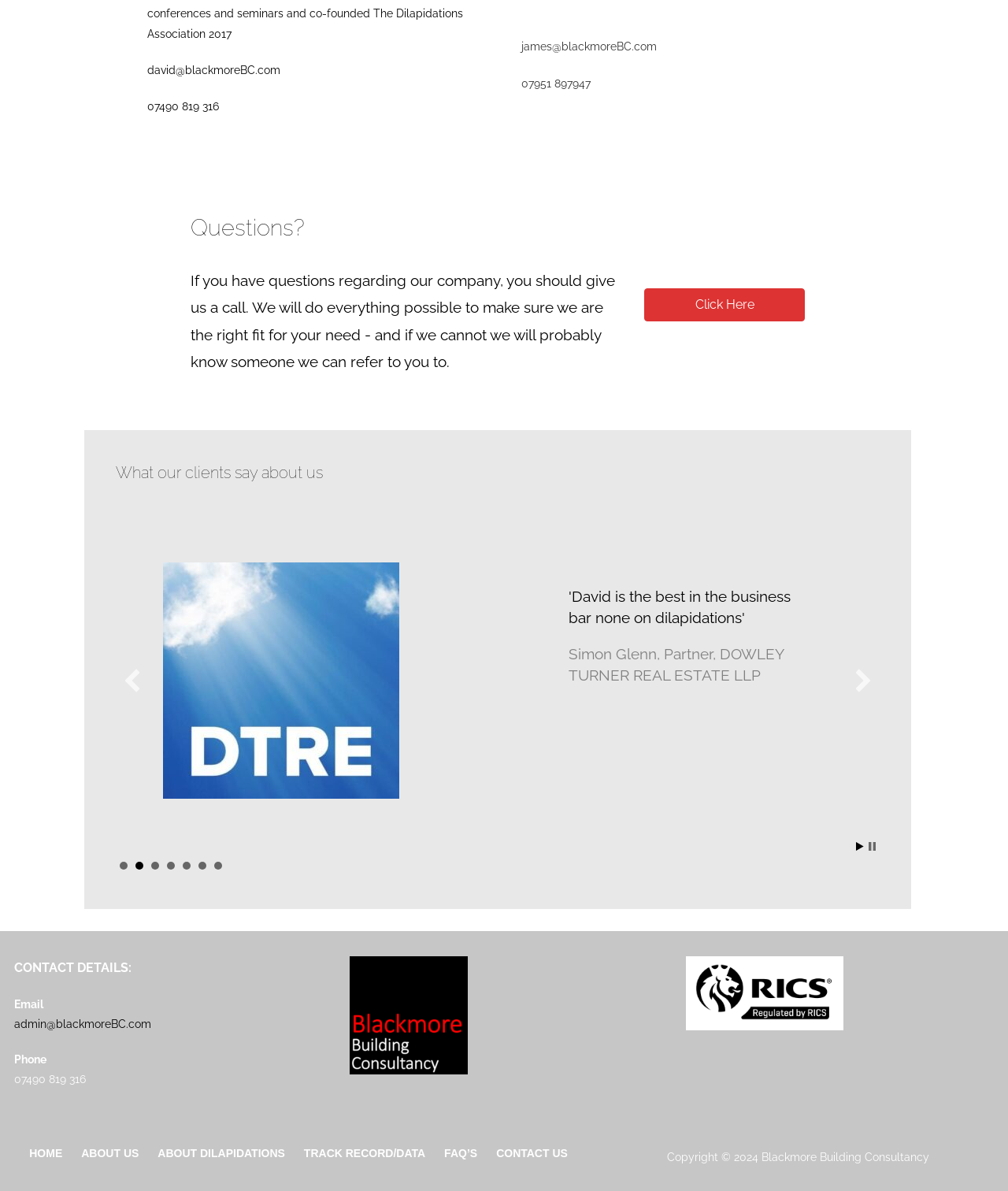Use a single word or phrase to answer the question: 
What is the phone number of James?

07951 897947